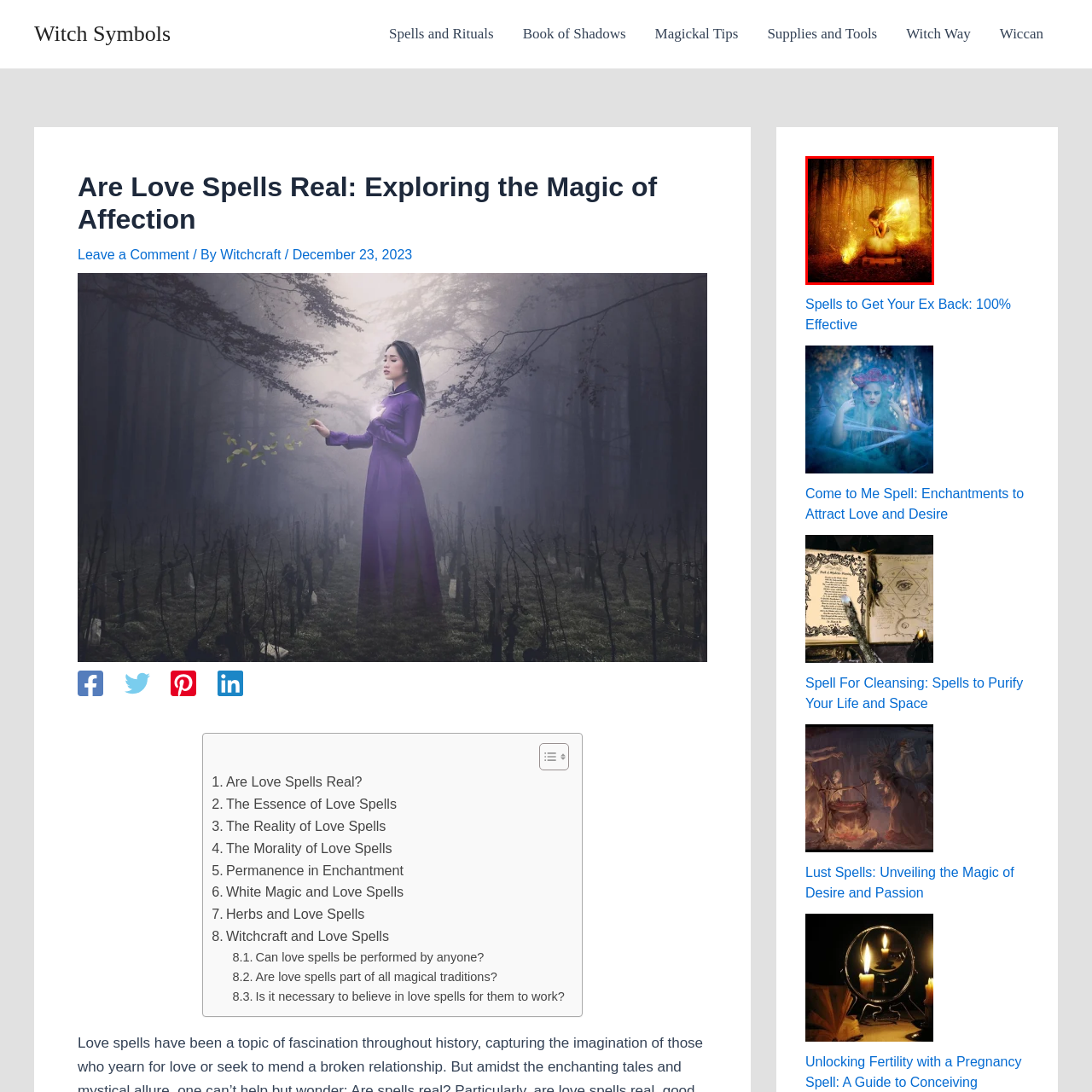Inspect the image outlined in red and answer succinctly: What surrounds the fairy?

Glowing specks of light